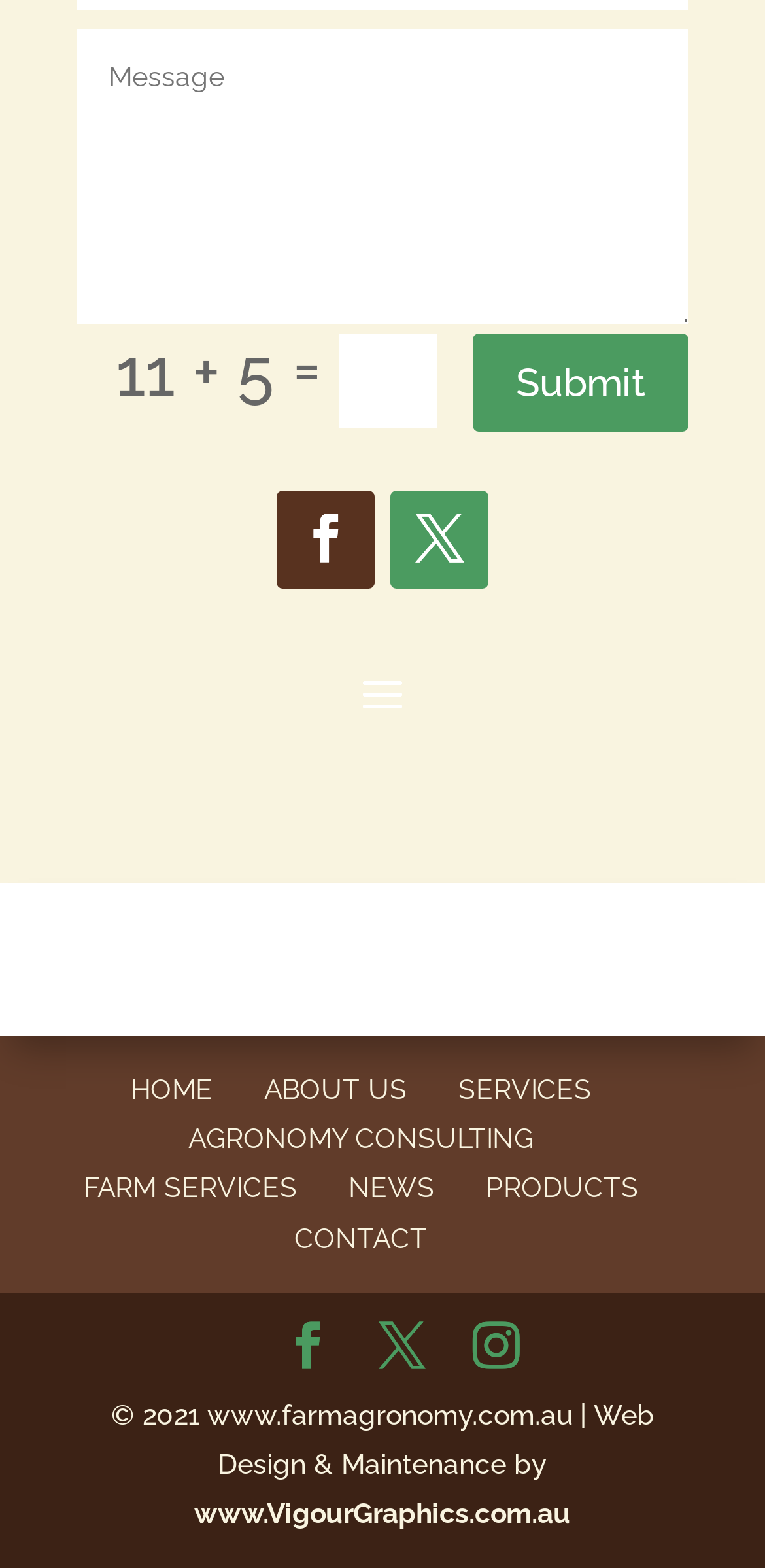Find and specify the bounding box coordinates that correspond to the clickable region for the instruction: "Contact us".

[0.385, 0.779, 0.559, 0.799]